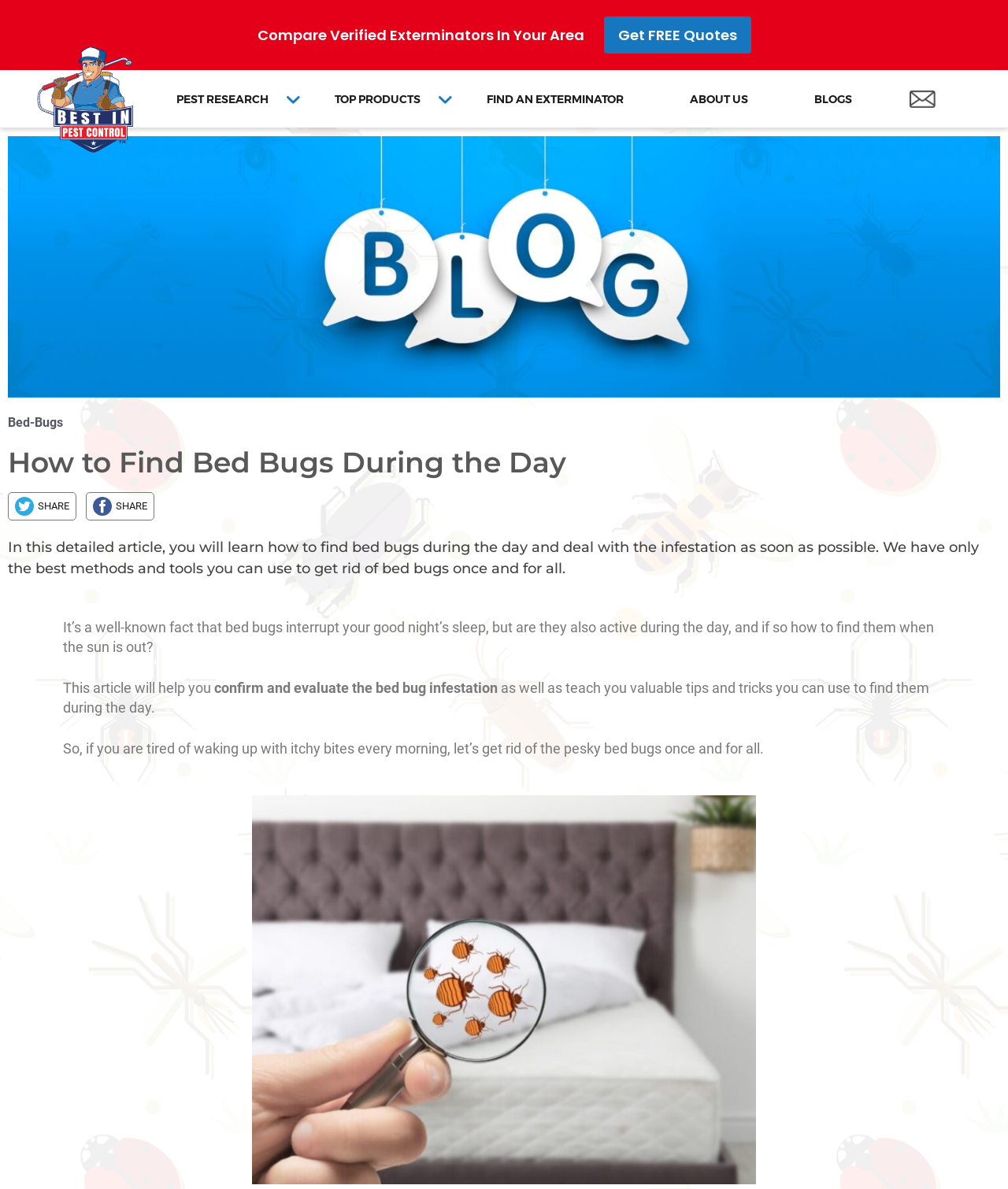Show the bounding box coordinates for the HTML element as described: "Top Products".

[0.332, 0.077, 0.417, 0.089]